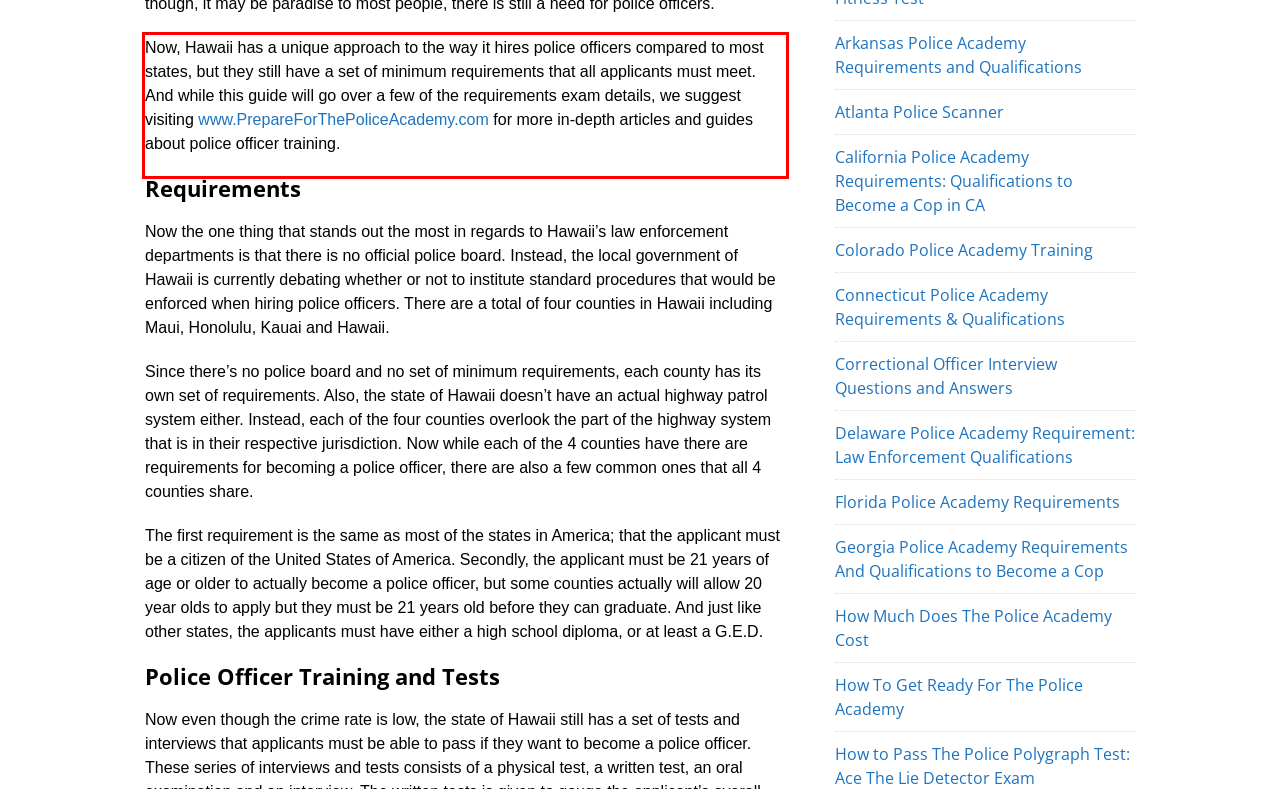The screenshot provided shows a webpage with a red bounding box. Apply OCR to the text within this red bounding box and provide the extracted content.

Now, Hawaii has a unique approach to the way it hires police officers compared to most states, but they still have a set of minimum requirements that all applicants must meet. And while this guide will go over a few of the requirements exam details, we suggest visiting www.PrepareForThePoliceAcademy.com for more in-depth articles and guides about police officer training.